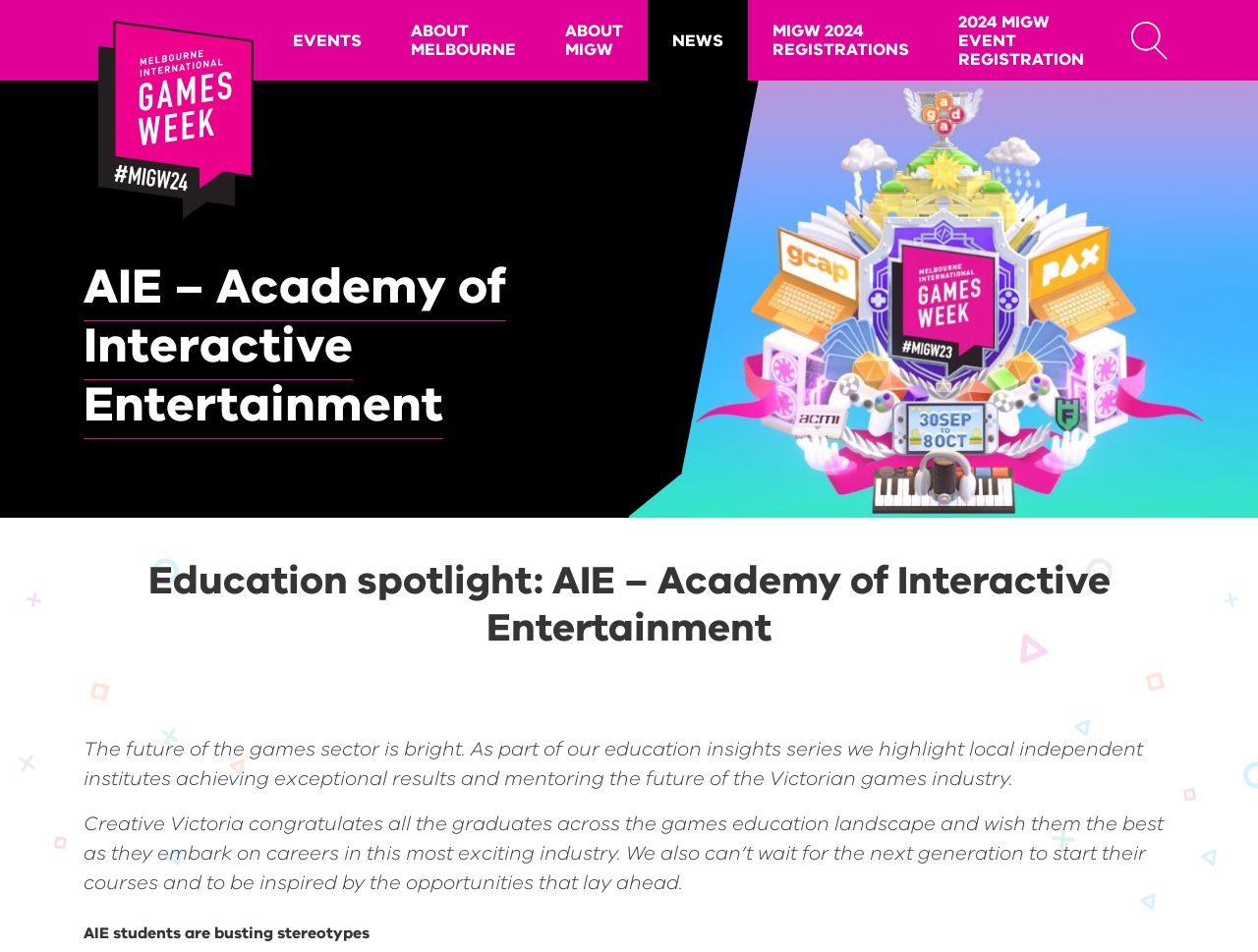Please identify the bounding box coordinates of the area that needs to be clicked to fulfill the following instruction: "Visit Melbourne Gamesweek website."

[0.078, 0.021, 0.202, 0.231]